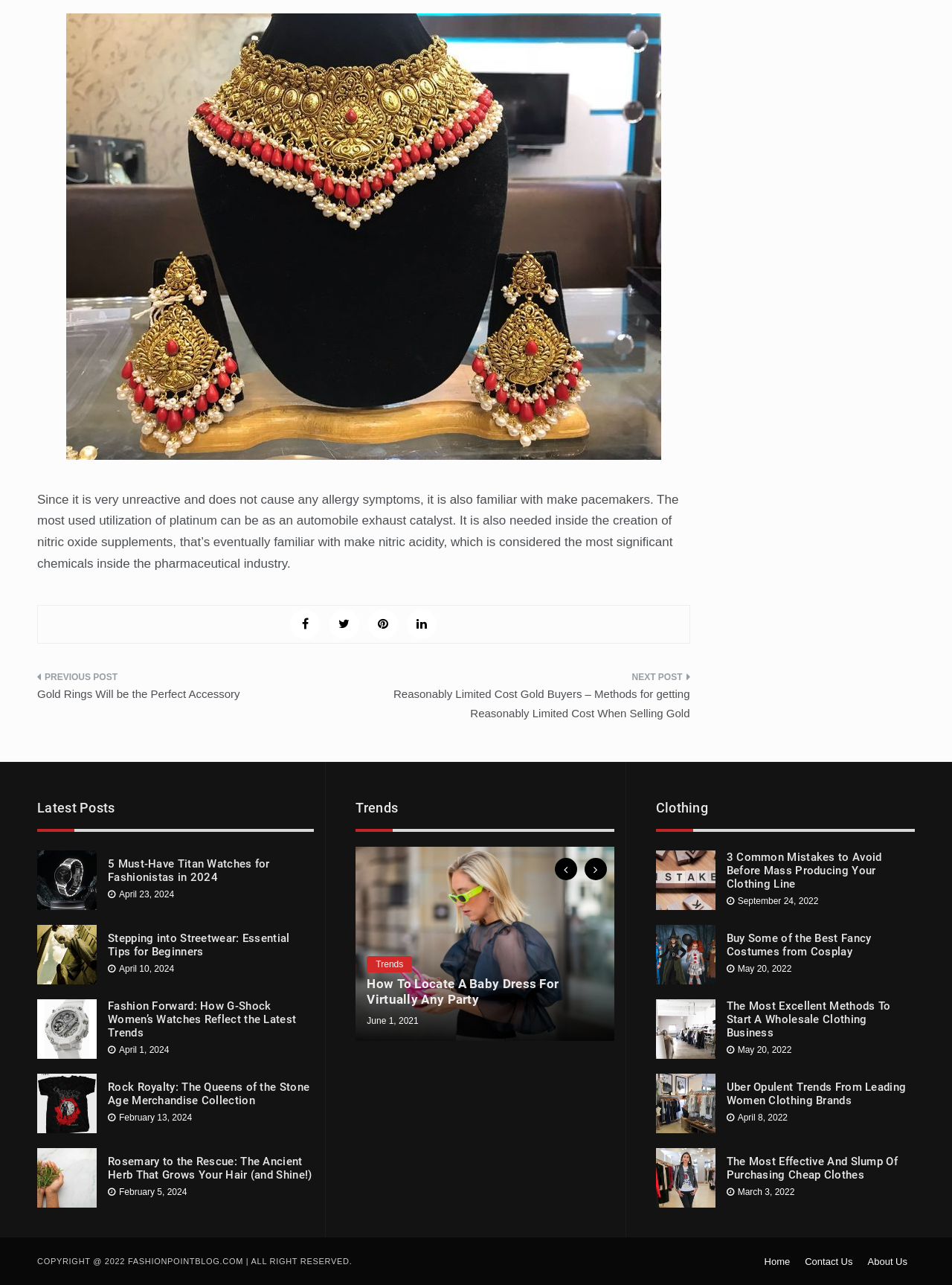Please identify the bounding box coordinates of the element's region that I should click in order to complete the following instruction: "Browse the August 2021 page". The bounding box coordinates consist of four float numbers between 0 and 1, i.e., [left, top, right, bottom].

None